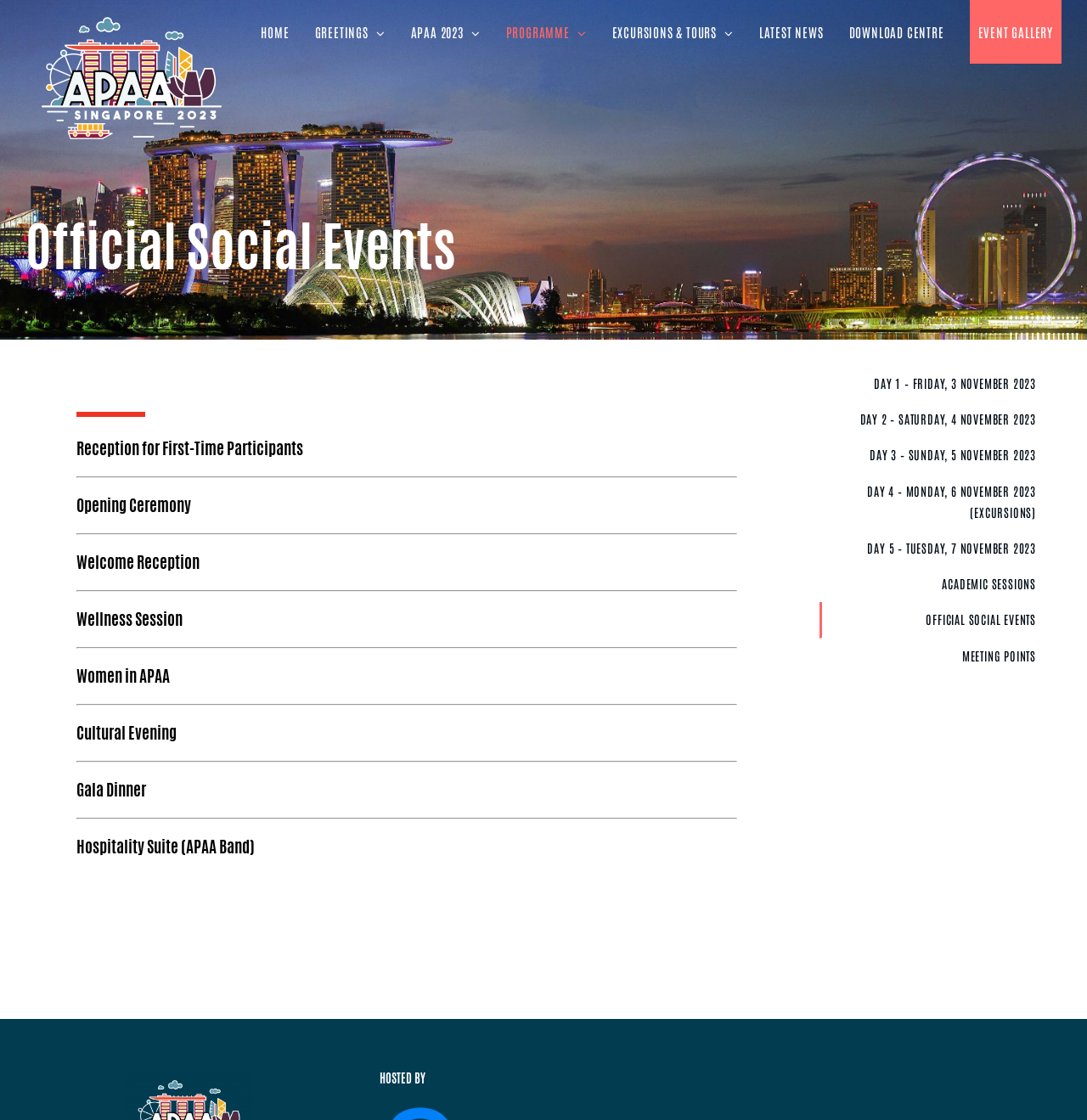Please identify the bounding box coordinates of the clickable element to fulfill the following instruction: "Go to the top of the page". The coordinates should be four float numbers between 0 and 1, i.e., [left, top, right, bottom].

[0.904, 0.944, 0.941, 0.97]